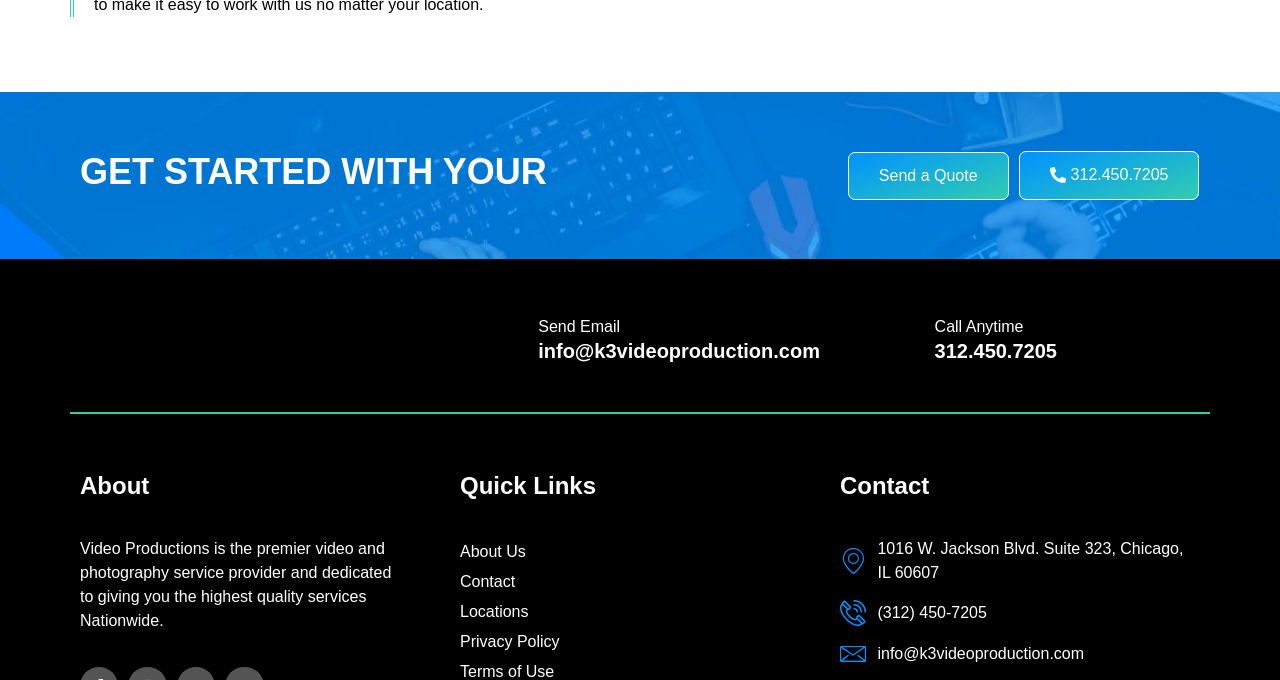Find the bounding box of the element with the following description: "Send a Quote". The coordinates must be four float numbers between 0 and 1, formatted as [left, top, right, bottom].

[0.662, 0.223, 0.788, 0.294]